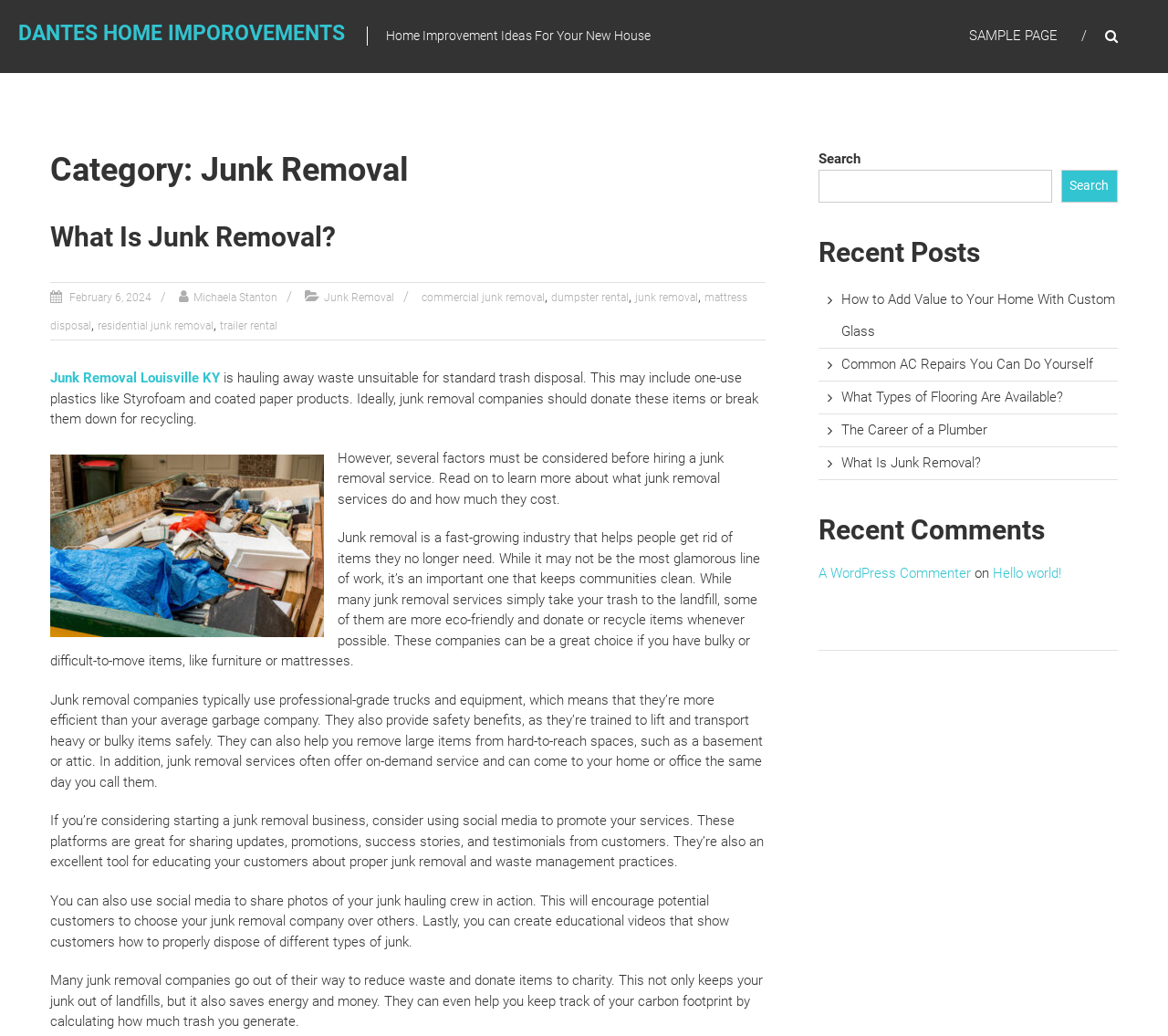Please answer the following query using a single word or phrase: 
What type of items do junk removal companies typically handle?

Bulky items